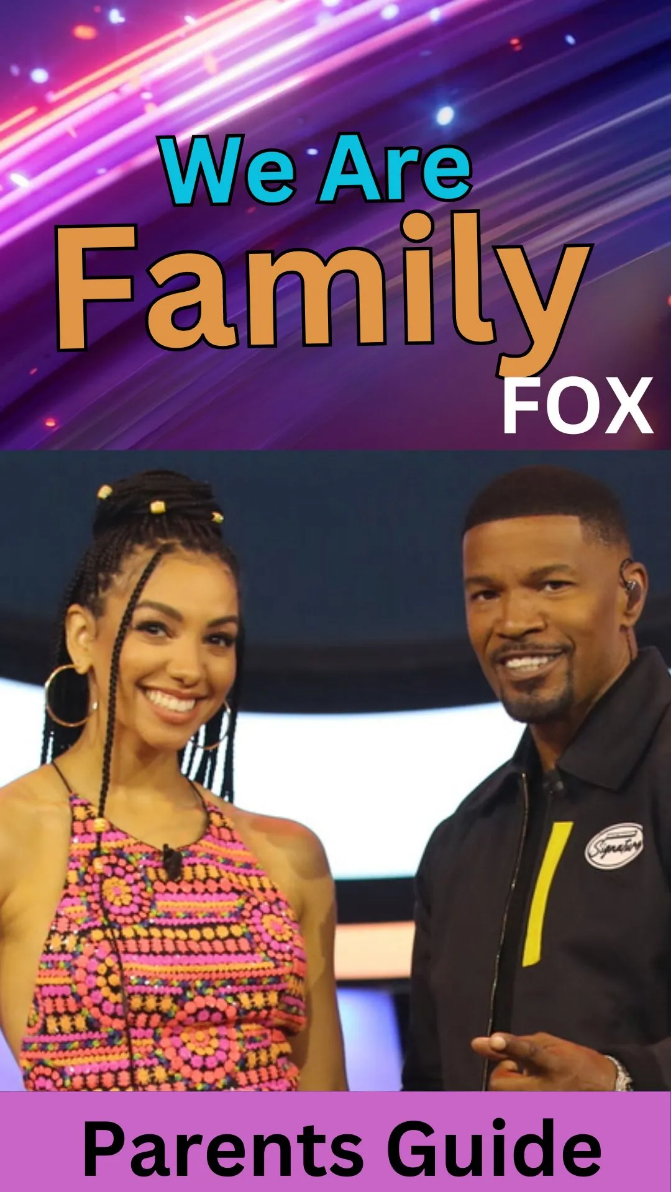Elaborate on all the key elements and details present in the image.

The image features a vibrant promotional graphic for the show "We Are Family," airing on FOX. In the foreground, two charismatic hosts are beaming, showcasing their stylish outfits—one in a colorful beaded dress and the other in a sleek black jacket. The background is adorned with dynamic, colorful light effects, enhancing the lively theme of the show. Bold text at the top reads "We Are Family," while a notable section at the bottom clearly states "Parents Guide," indicating the presence of content aimed at guiding parents regarding the show's suitability for younger viewers. The inclusion of the FOX logo signifies the network broadcasting this heartwarming series.